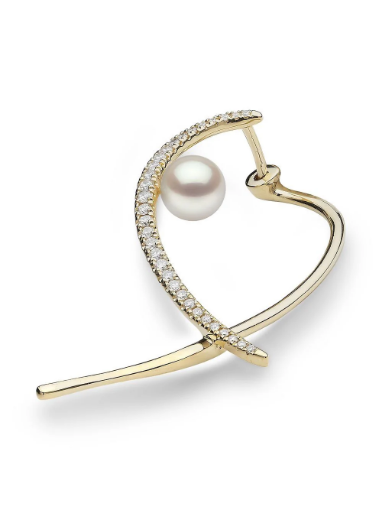What is nestled within the curve of the earrings?
Please provide a single word or phrase as your answer based on the image.

Akoya pearl